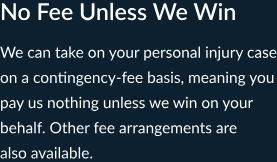Provide your answer in a single word or phrase: 
Are other fee arrangements available?

Yes